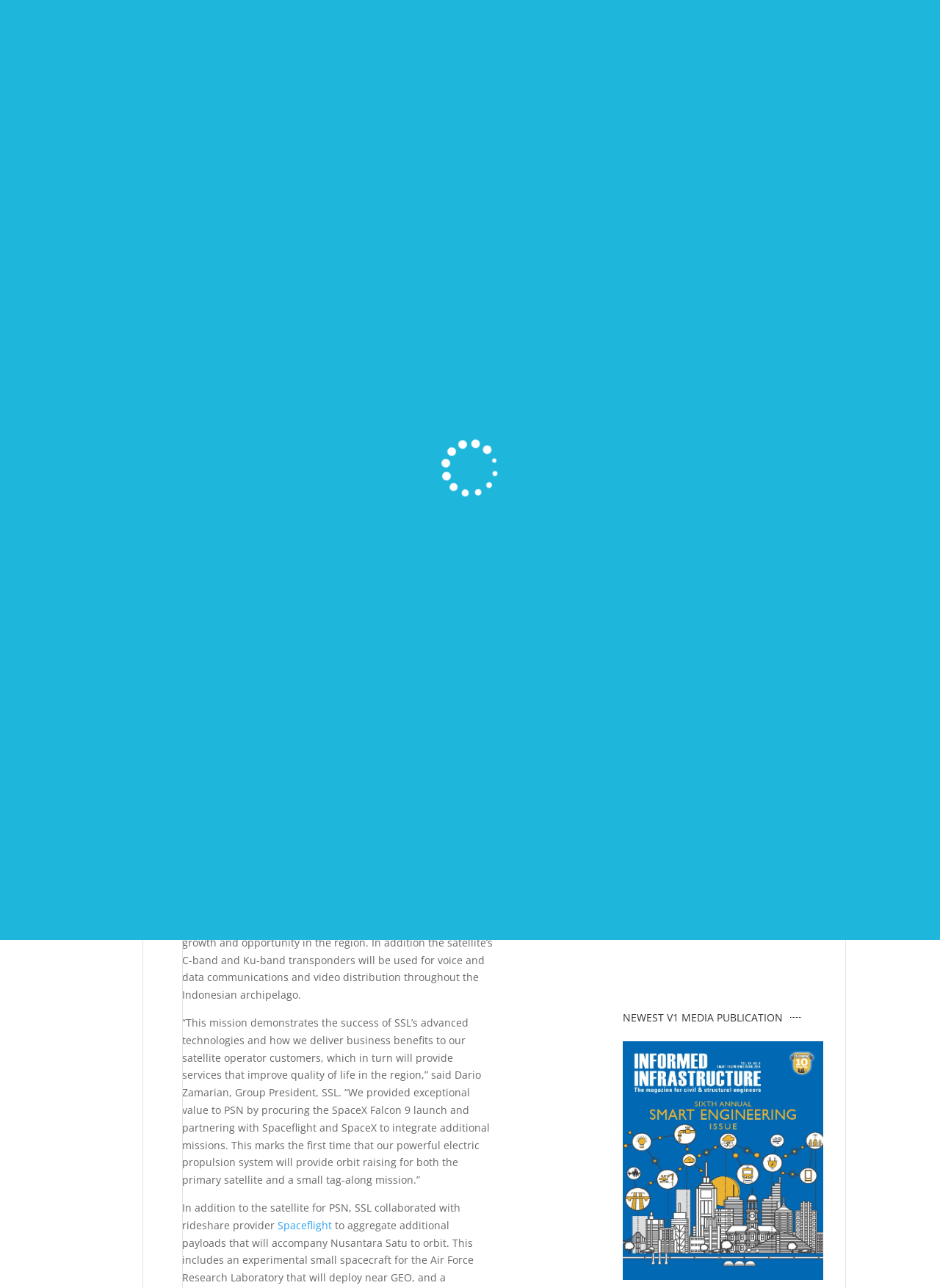Could you locate the bounding box coordinates for the section that should be clicked to accomplish this task: "Click the 'Geek Chicago Logo' link".

None